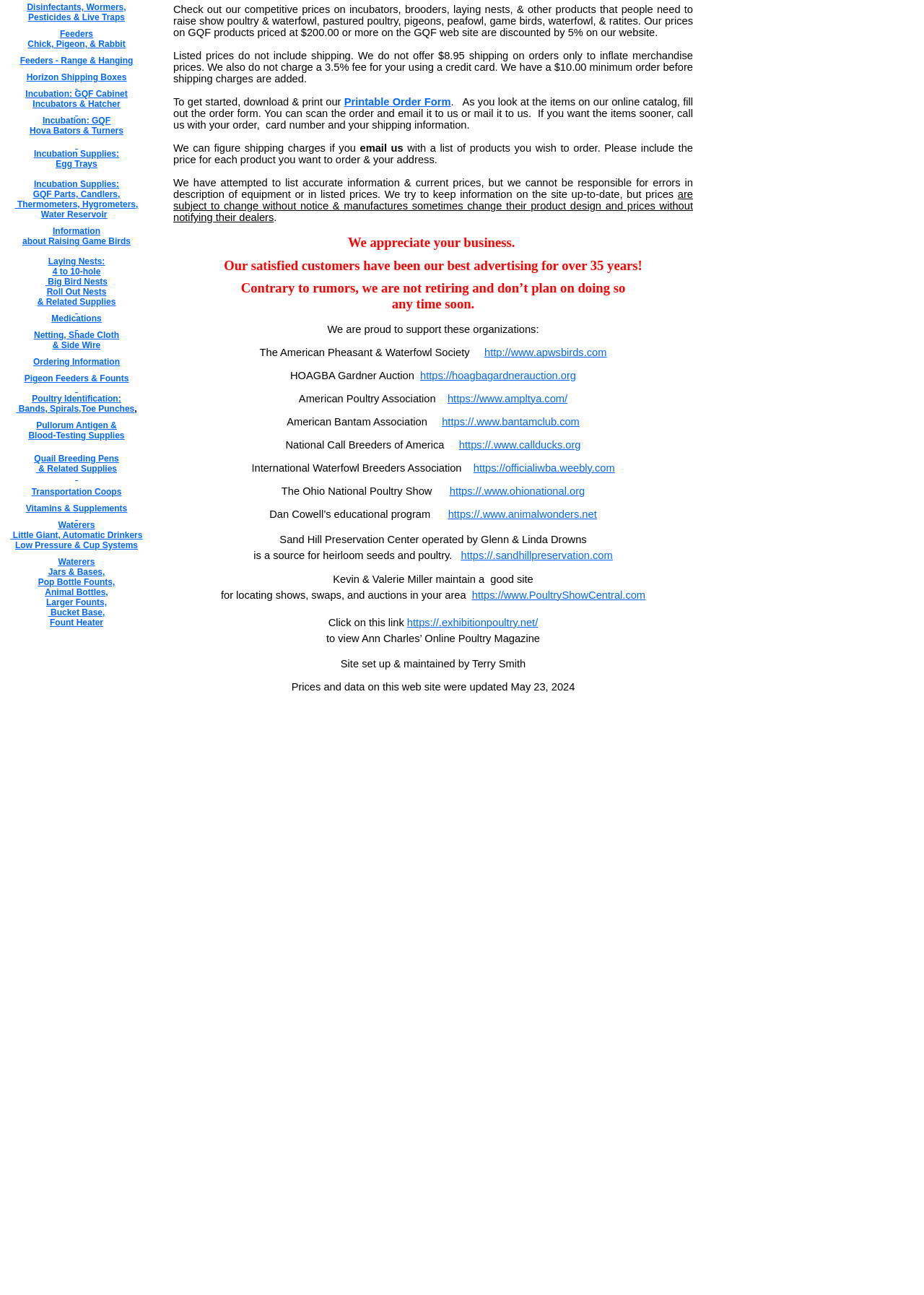Identify the bounding box of the UI component described as: "Waterers".

[0.063, 0.429, 0.103, 0.438]